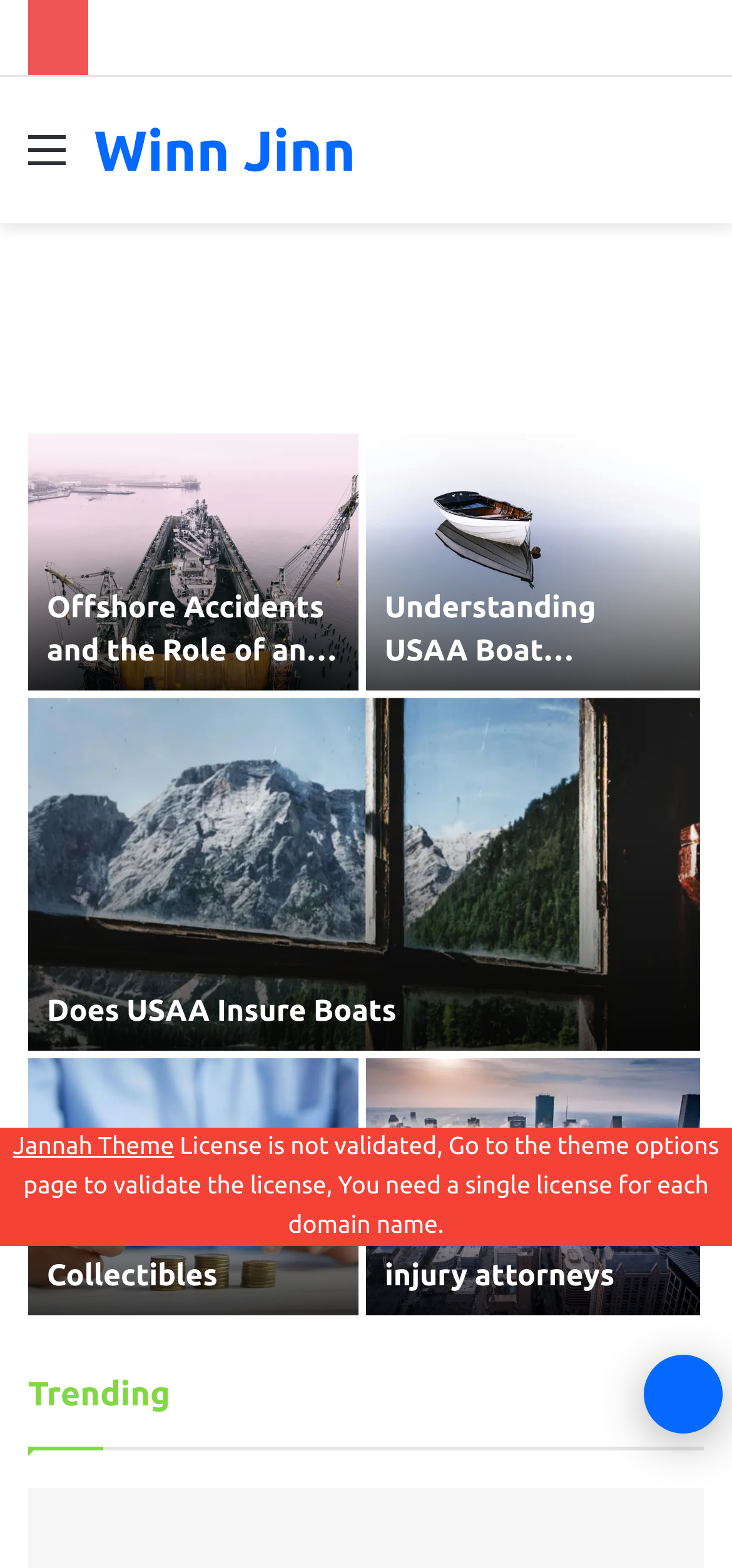How many sections are there in the secondary navigation?
Look at the screenshot and respond with a single word or phrase.

One